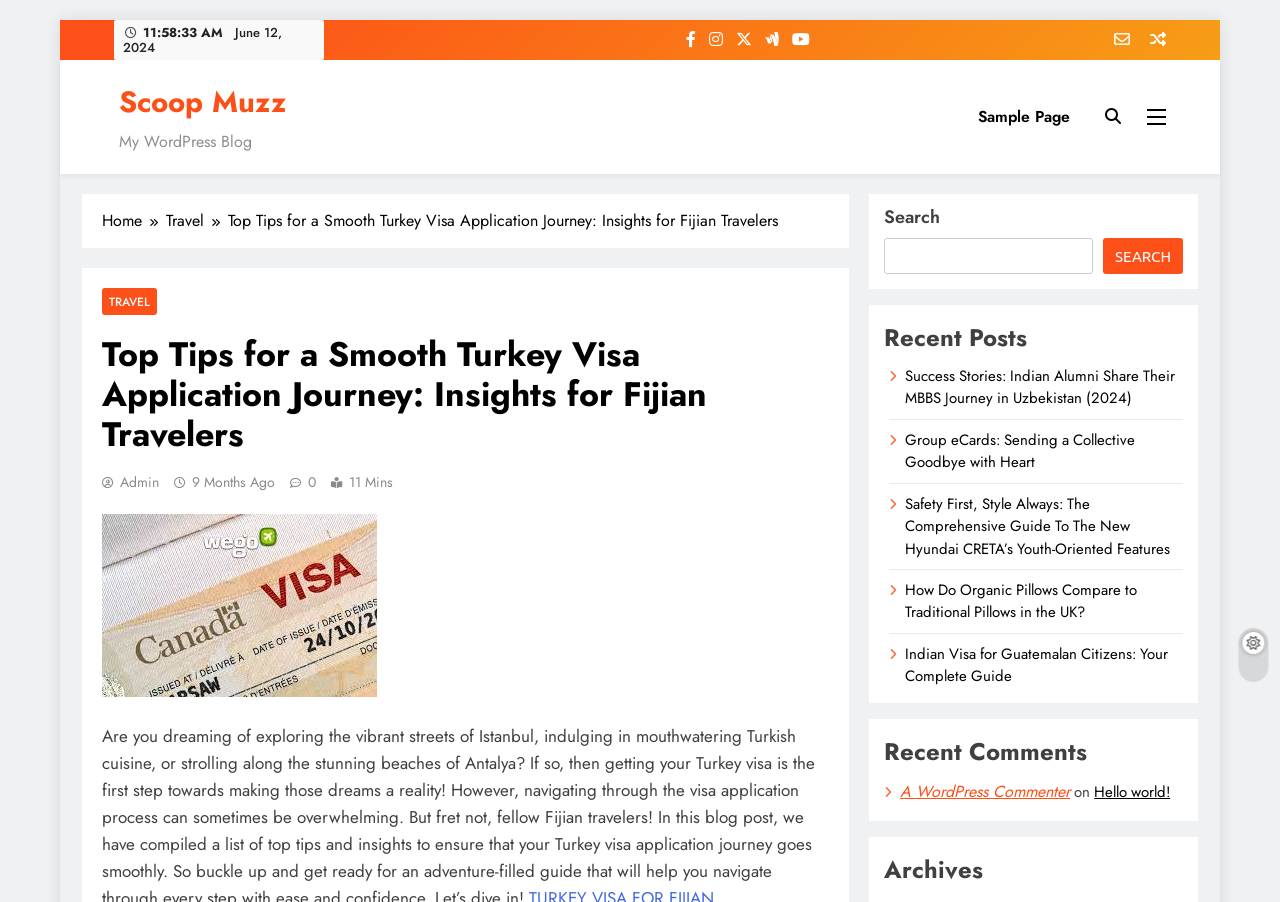What is the category of the post?
Answer the question with a single word or phrase by looking at the picture.

Travel